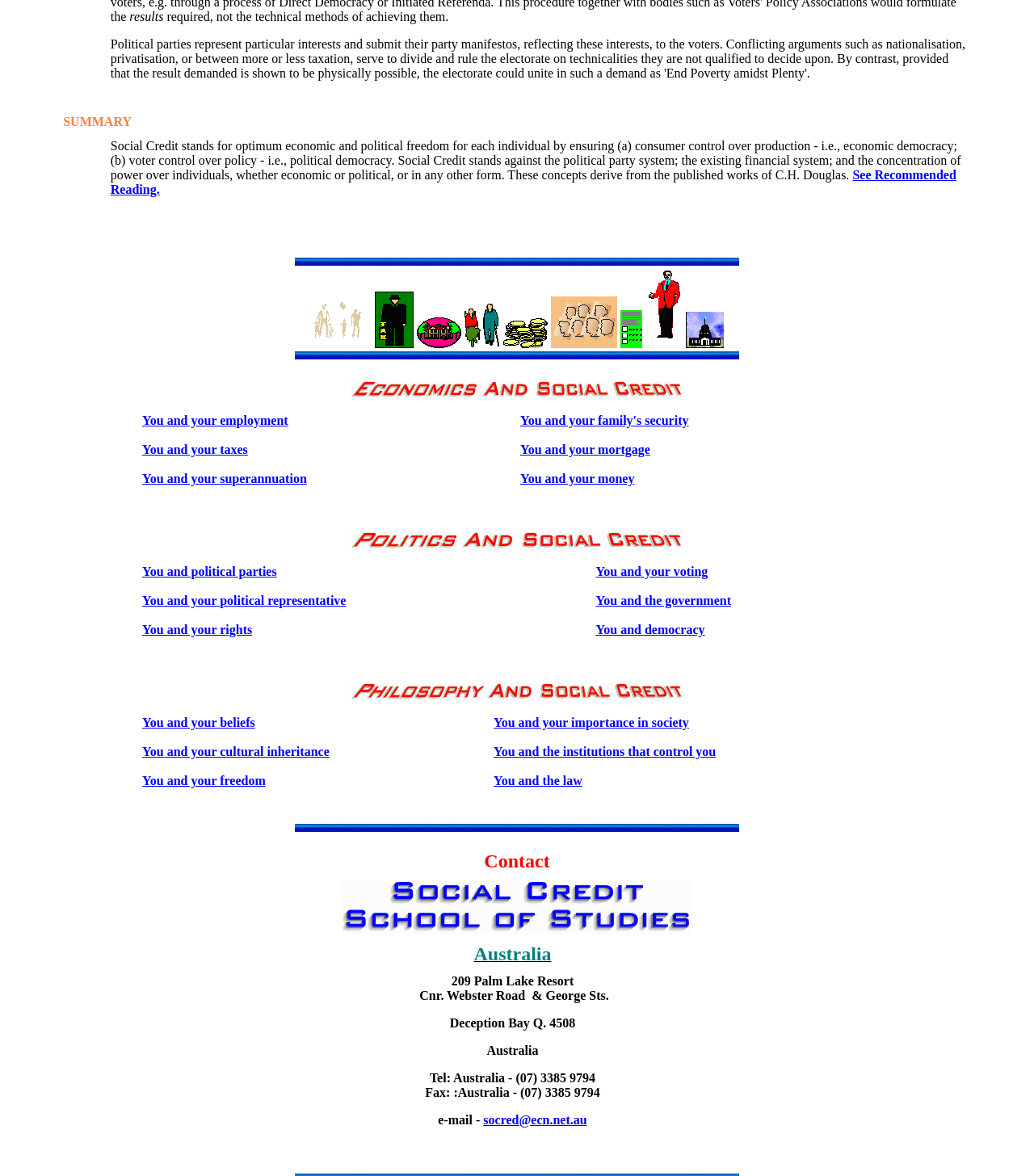Respond to the question below with a concise word or phrase:
Is there an image on the webpage?

Yes